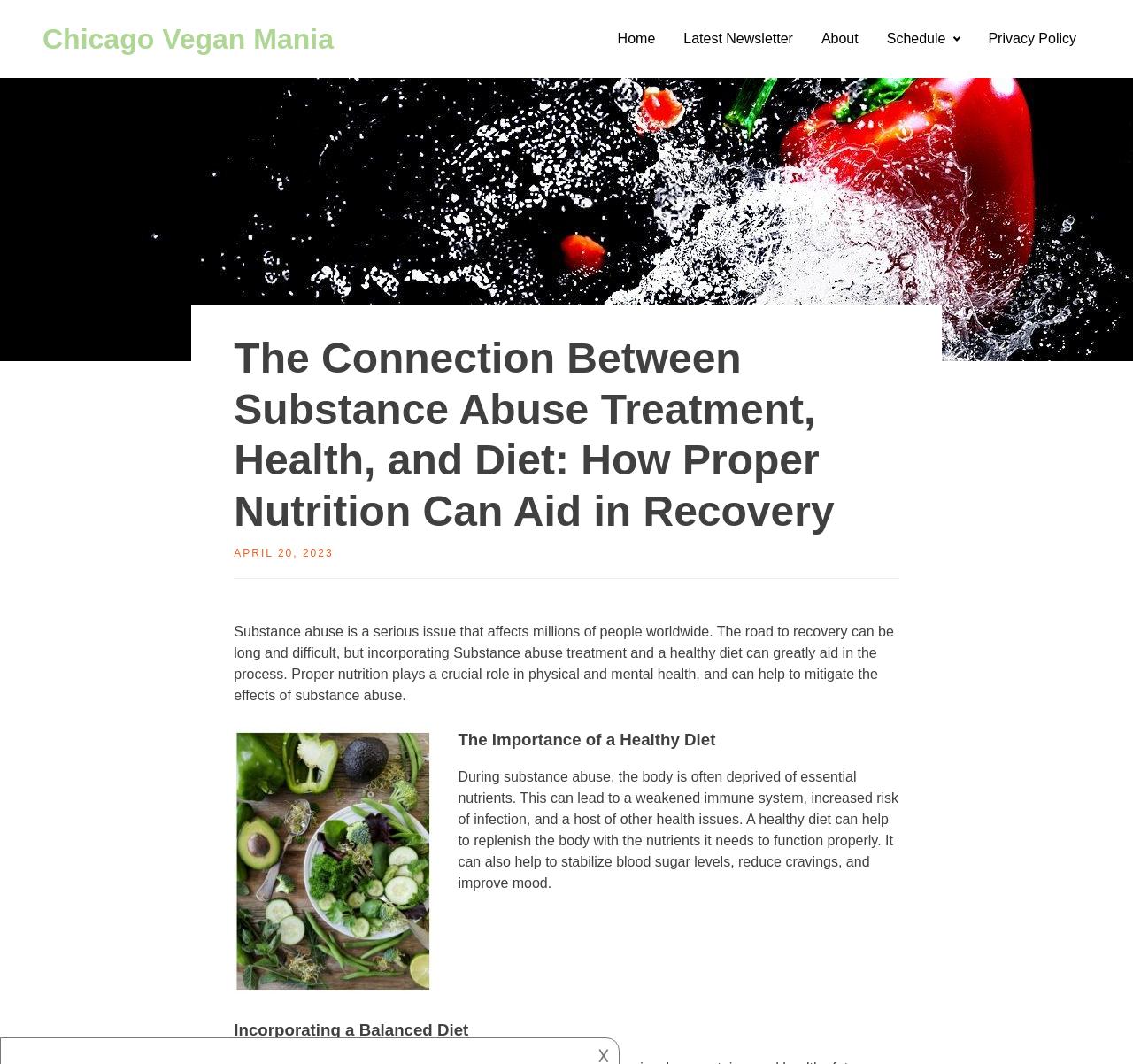Please determine the heading text of this webpage.

The Connection Between Substance Abuse Treatment, Health, and Diet: How Proper Nutrition Can Aid in Recovery